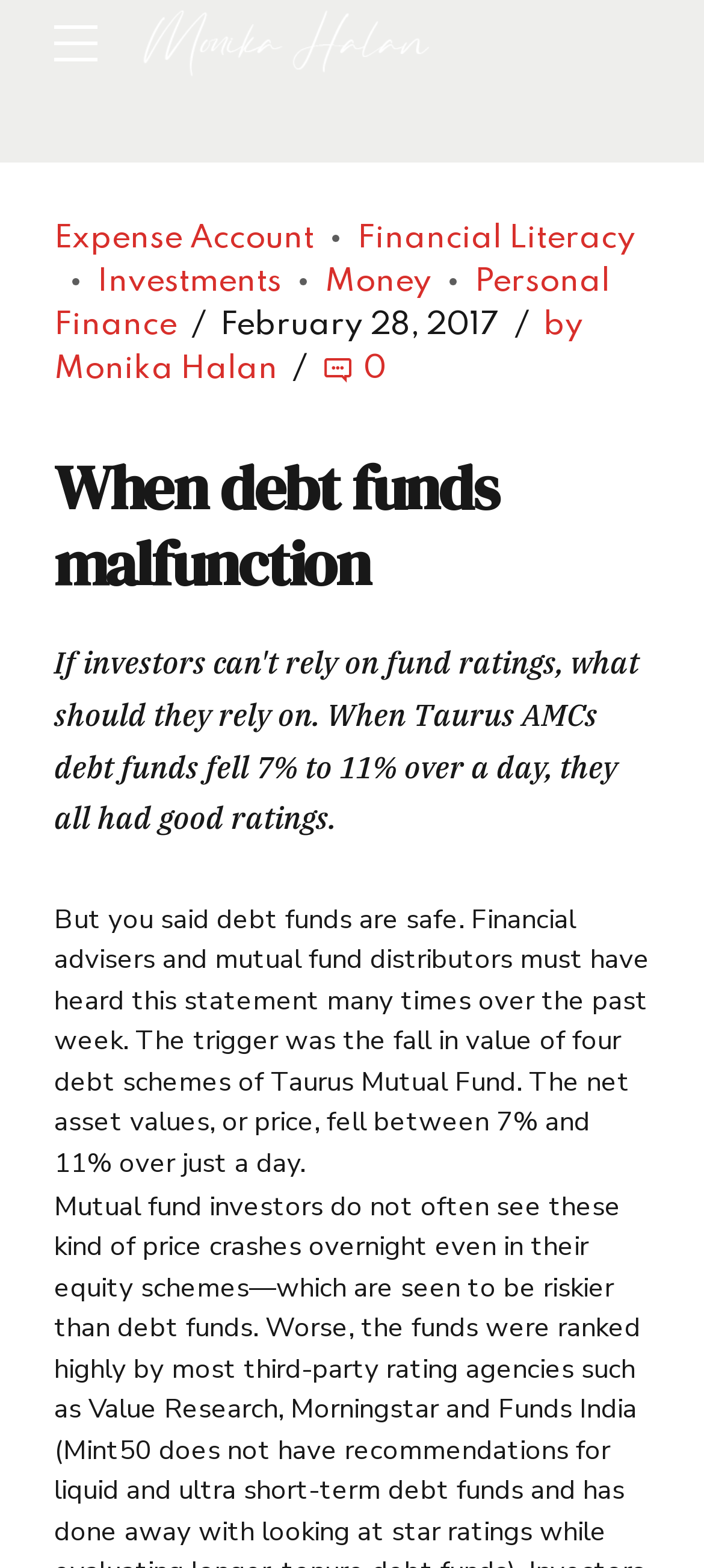What is the primary heading on this webpage?

Expense AccountFinancial LiteracyInvestmentsMoneyPersonal FinanceFebruary 28, 2017by Monika Halan0
When debt funds malfunction